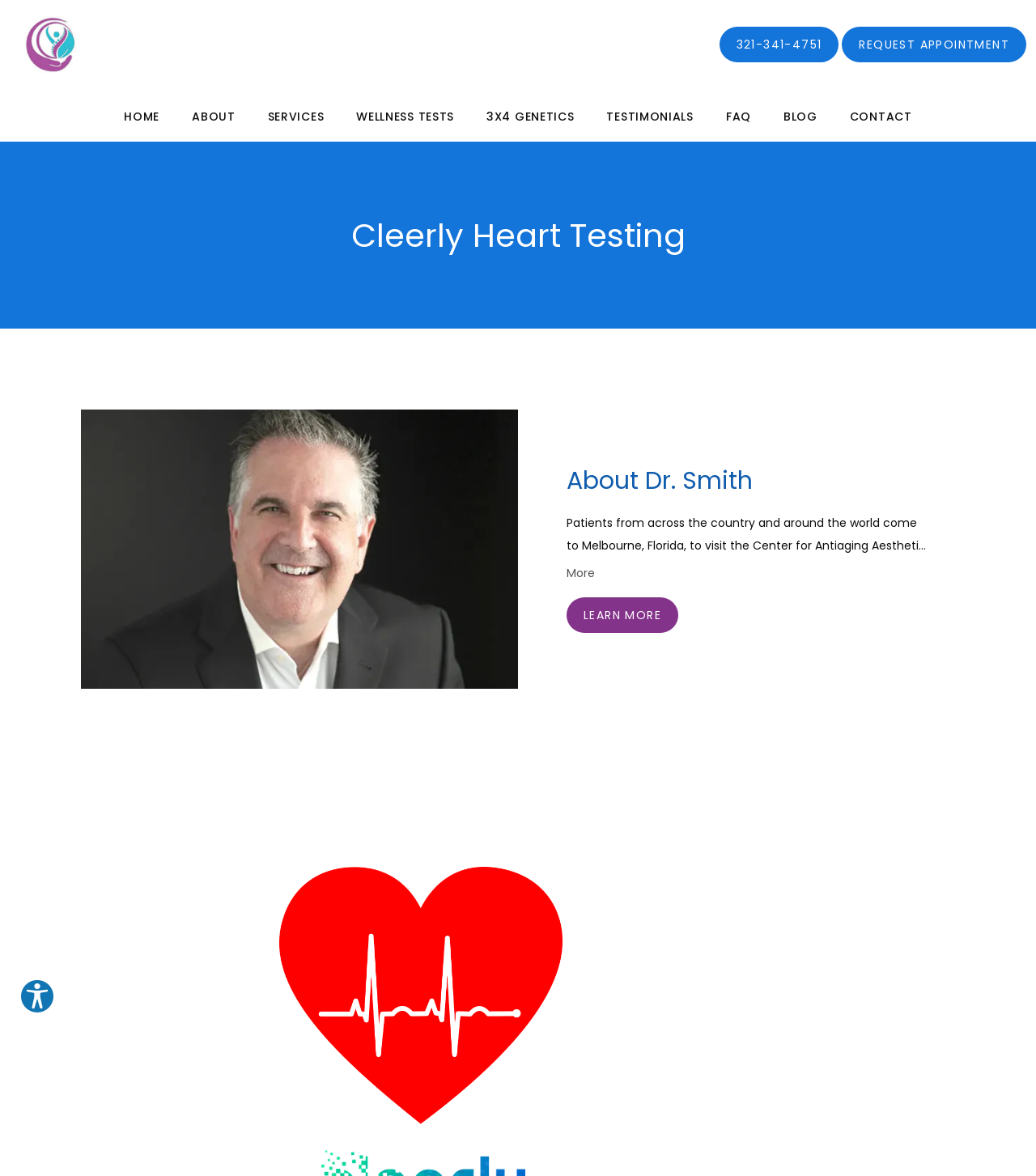Please provide the bounding box coordinates in the format (top-left x, top-left y, bottom-right x, bottom-right y). Remember, all values are floating point numbers between 0 and 1. What is the bounding box coordinate of the region described as: 3X4 Genetics

[0.47, 0.092, 0.554, 0.106]